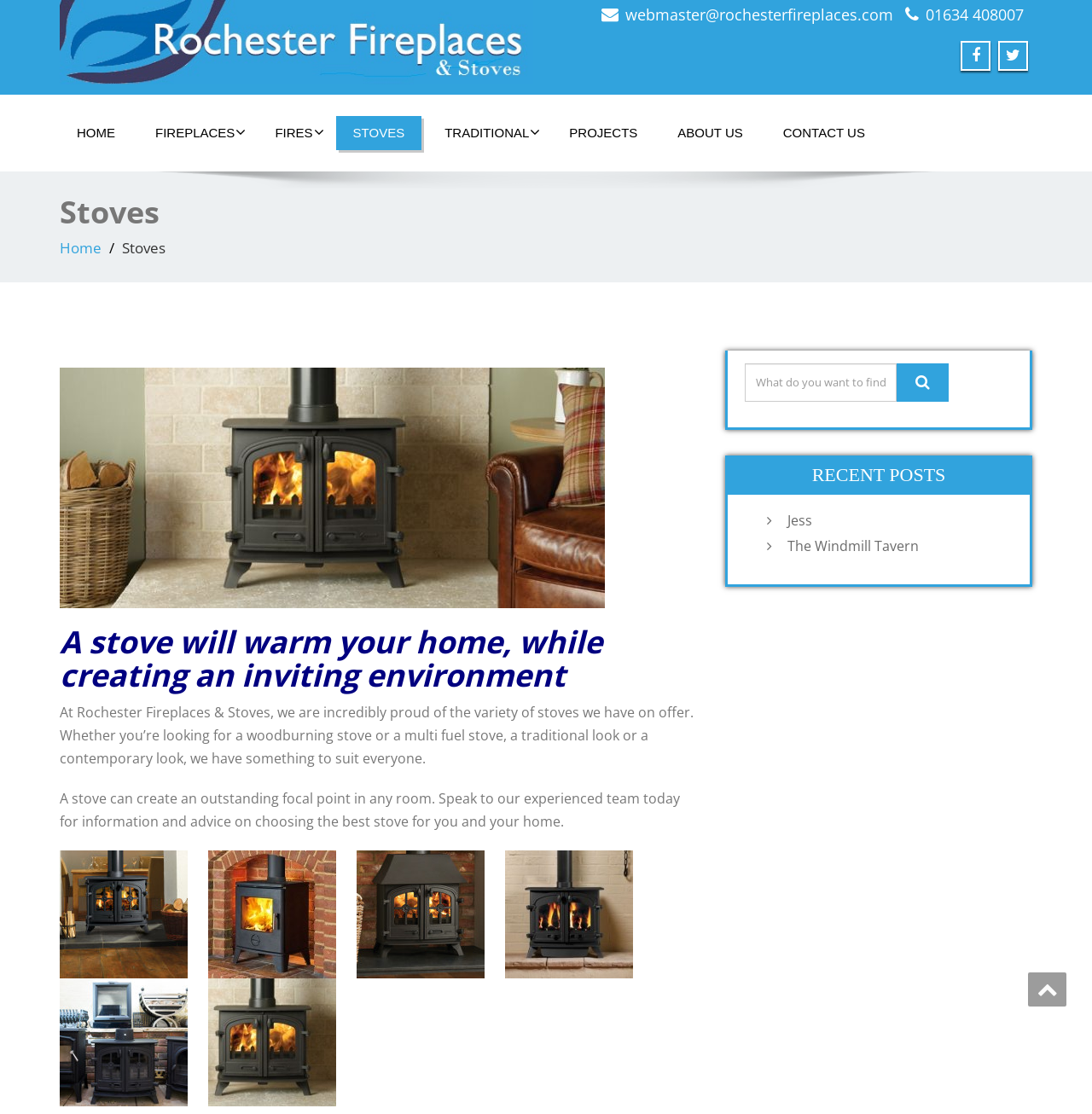What is the category of the 'Exe.Double.door.l.mi' product?
Give a detailed and exhaustive answer to the question.

Based on the webpage, the 'Exe.Double.door.l.mi' product is a type of stove, as it is listed under the 'Stoves' category and has an image of a stove.